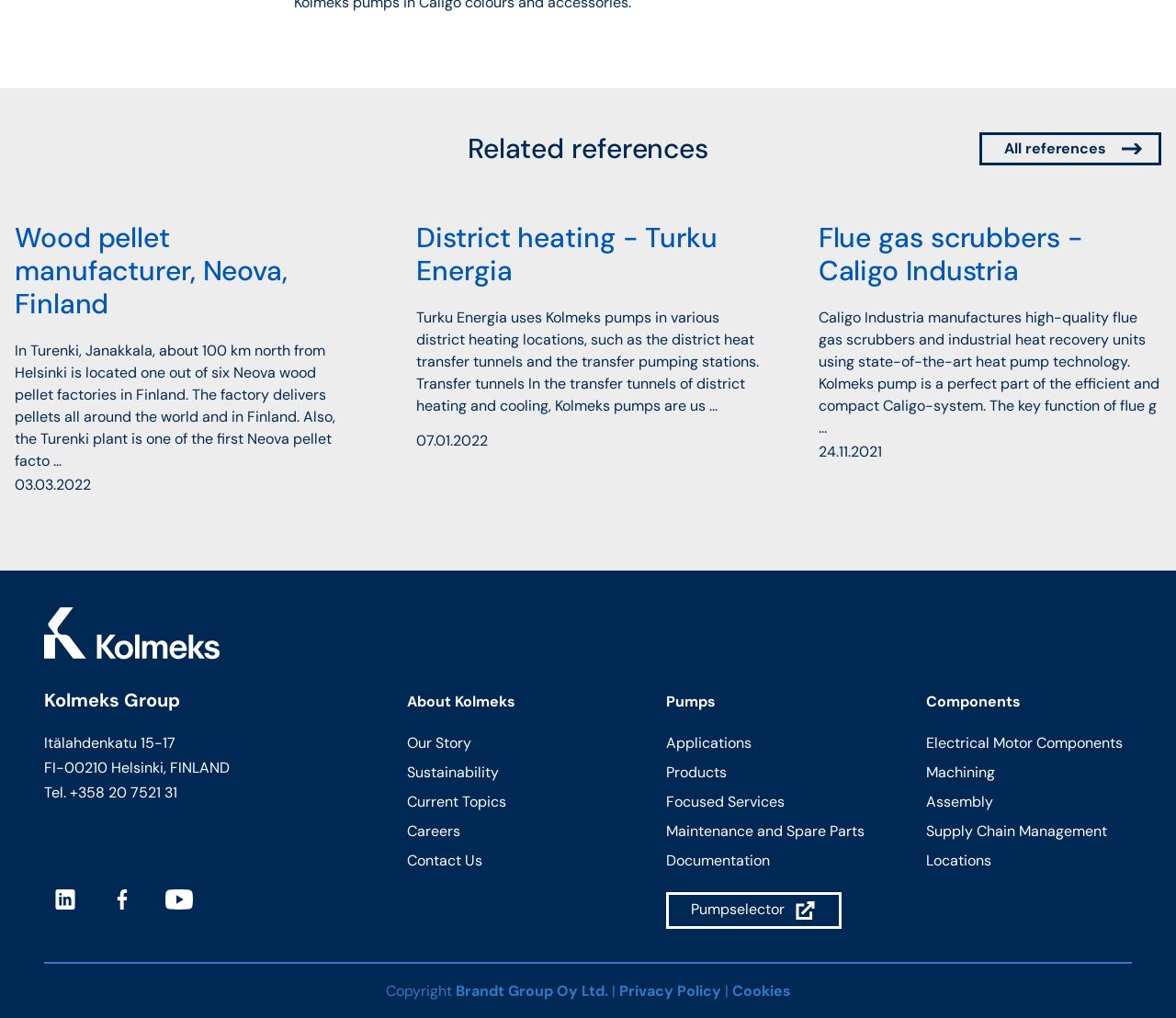Identify the bounding box of the UI element described as follows: "Assembly". Provide the coordinates as four float numbers in the range of 0 to 1 [left, top, right, bottom].

[0.788, 0.777, 0.845, 0.801]